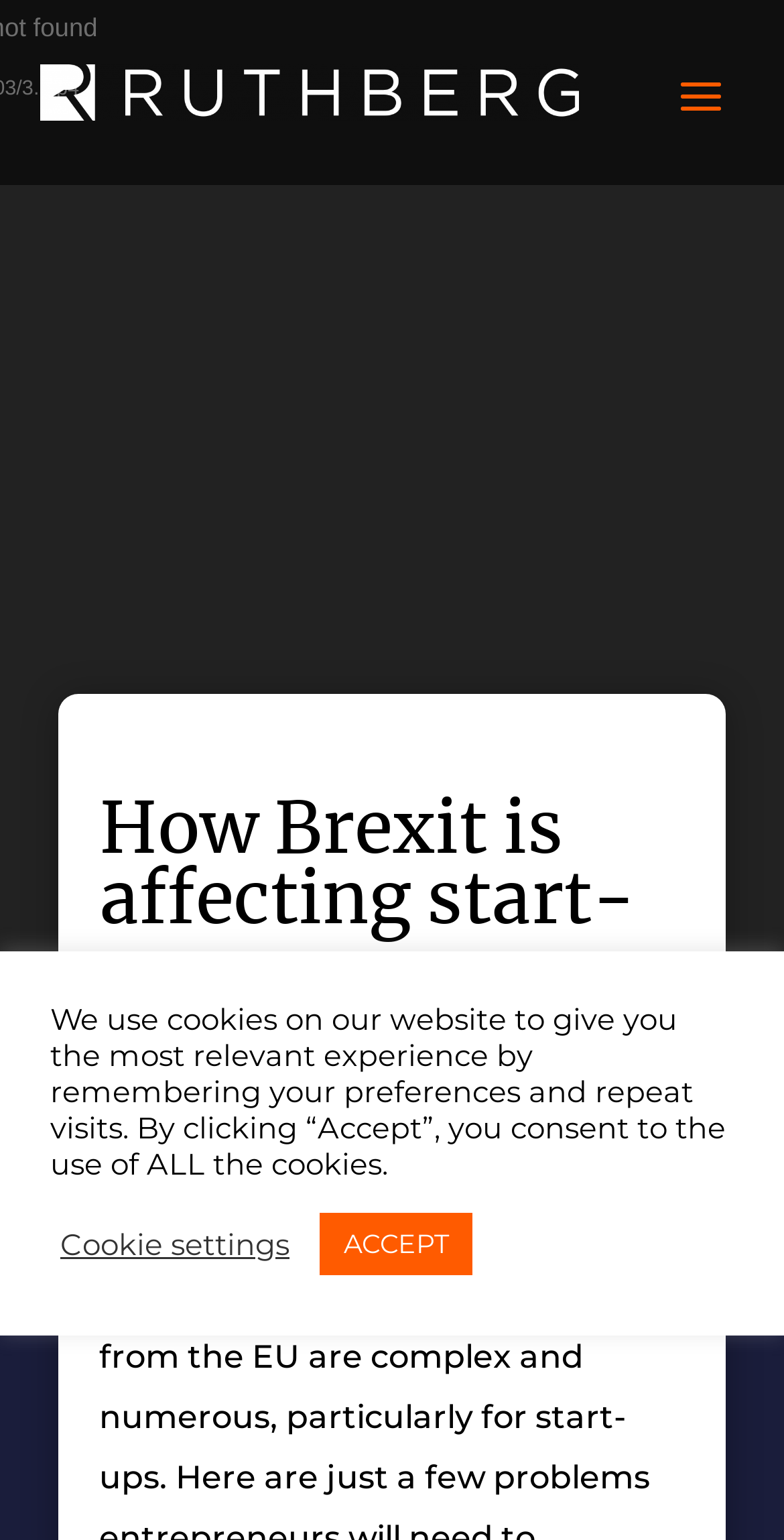Provide the bounding box coordinates for the UI element that is described as: "alt="Ruthberg LLC"".

[0.05, 0.042, 0.738, 0.078]